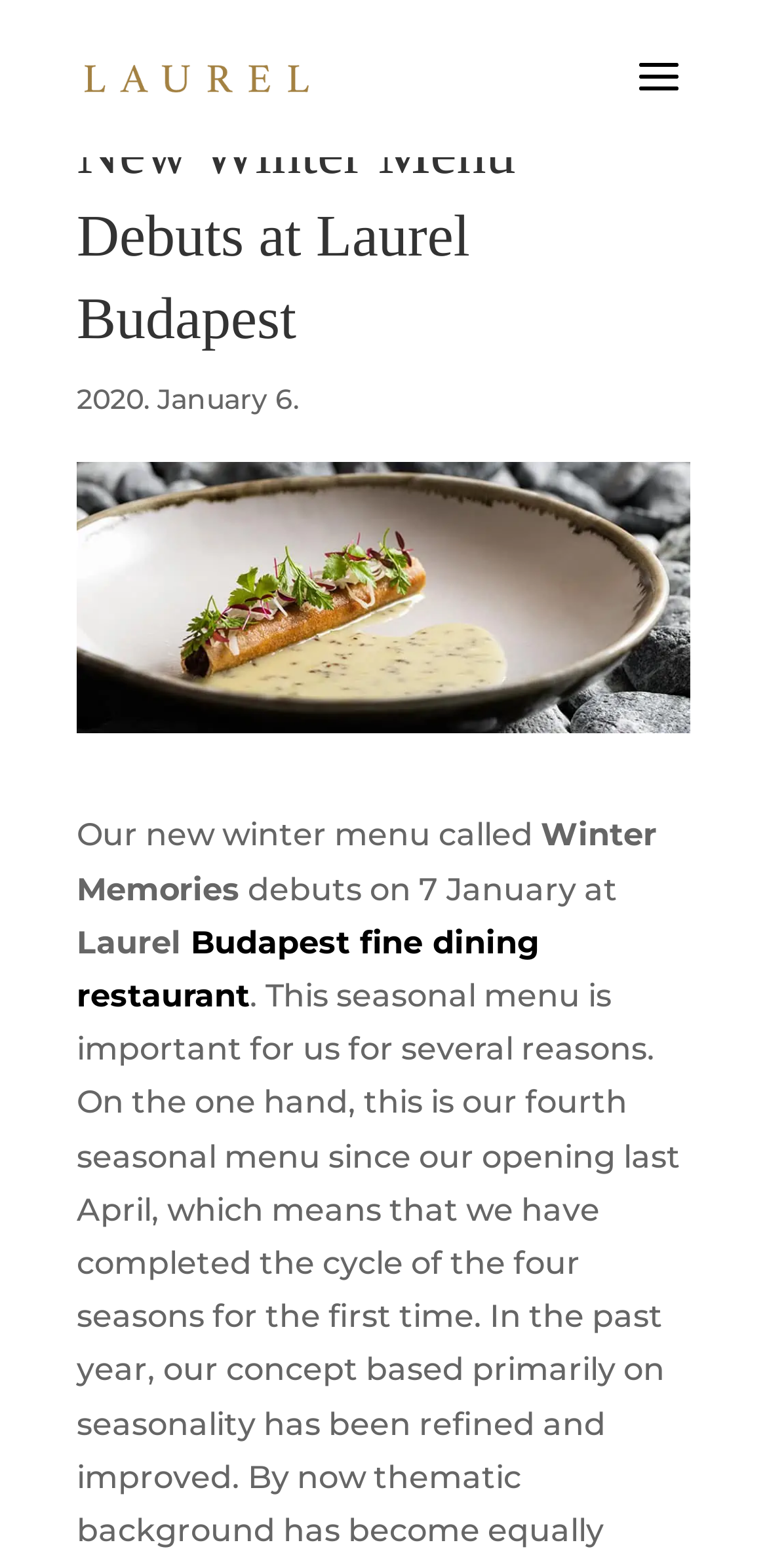Please analyze the image and provide a thorough answer to the question:
What is the name of the new winter menu?

I found the answer by reading the StaticText 'Winter Memories' which is part of the sentence describing the new winter menu.